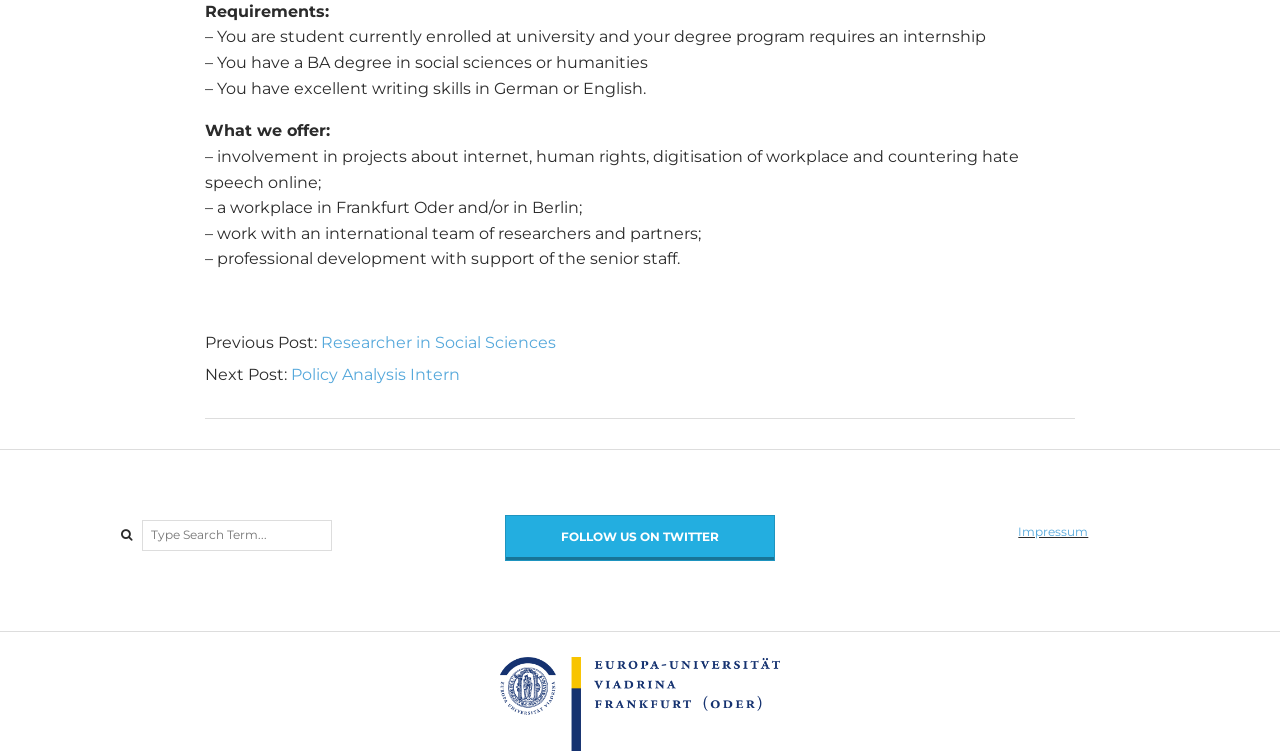Identify and provide the bounding box for the element described by: "Check out our other location:".

None